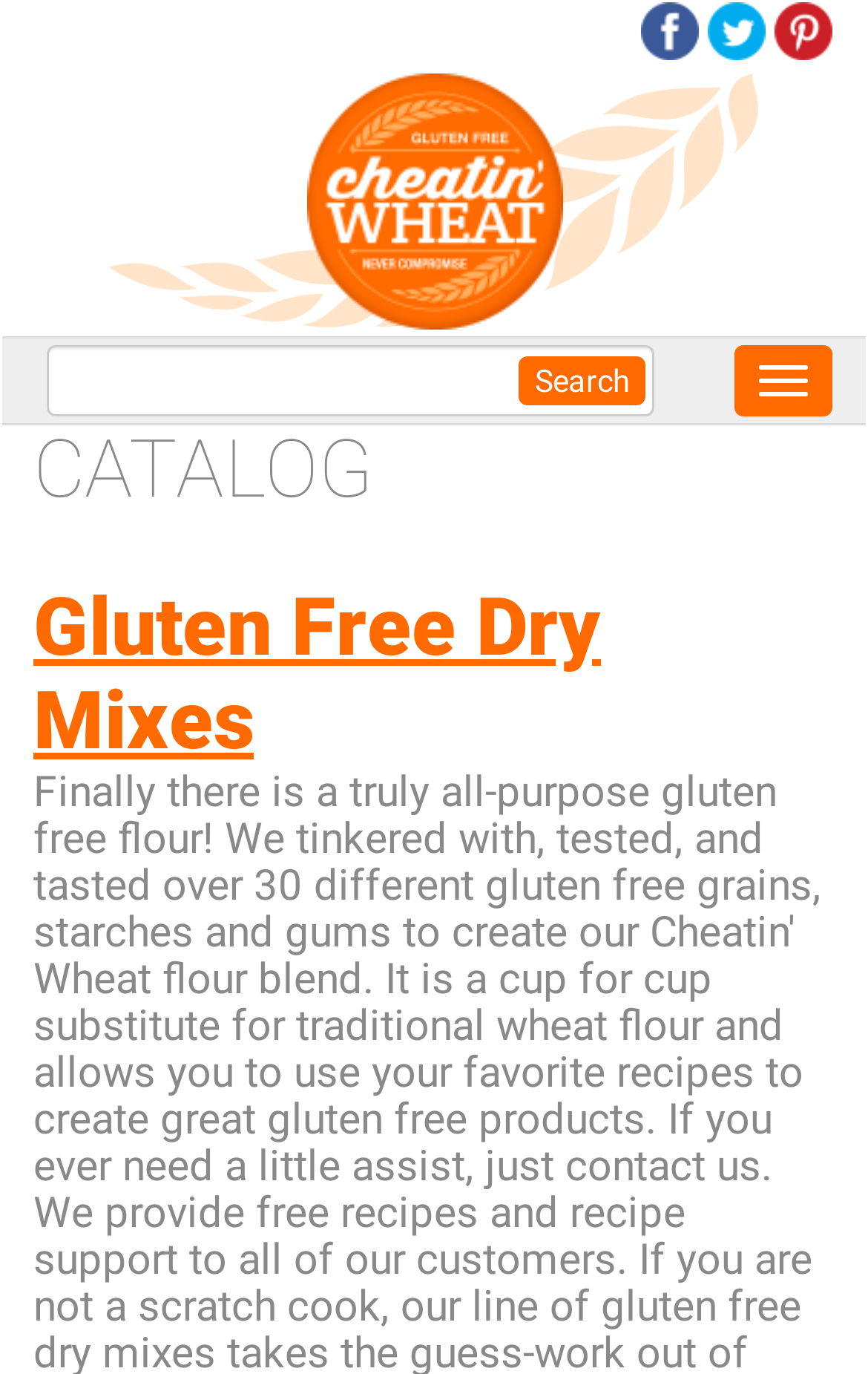Provide an in-depth caption for the elements present on the webpage.

The webpage is a catalog page for Cheatin' Wheat, with a focus on navigation and search functionality. At the top left, there is a "Skip to main content" link. On the top right, there are three social media links, Facebook, Twitter, and Pinterest, each accompanied by an image of the respective platform's logo. 

Below the social media links, there is a "Home" link with an image, positioned roughly in the middle of the top section. 

Further down, there is a search form with a heading, a text box to enter search terms, and two "Search" buttons, one of which is likely a duplicate. The search form is positioned near the top center of the page.

To the right of the search form, there is a "Toggle navigation" button. 

The main content of the page is headed by a large "CATALOG" heading, spanning almost the entire width of the page. Below this heading, there is a link to "Gluten Free Dry Mixes", which is likely a category or product listing within the catalog.